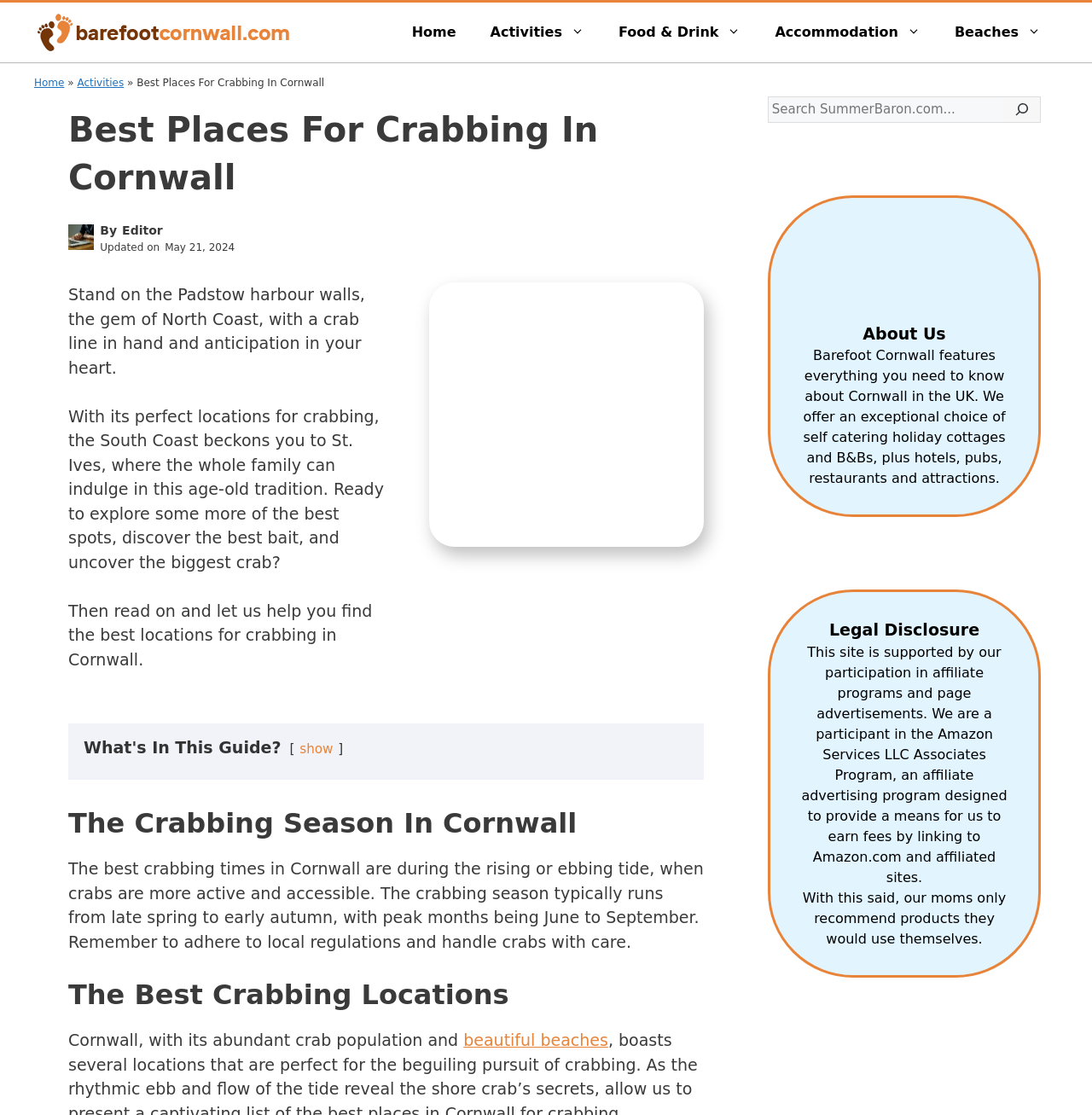Locate the bounding box coordinates of the area that needs to be clicked to fulfill the following instruction: "Click on the 'show' link". The coordinates should be in the format of four float numbers between 0 and 1, namely [left, top, right, bottom].

[0.274, 0.664, 0.305, 0.678]